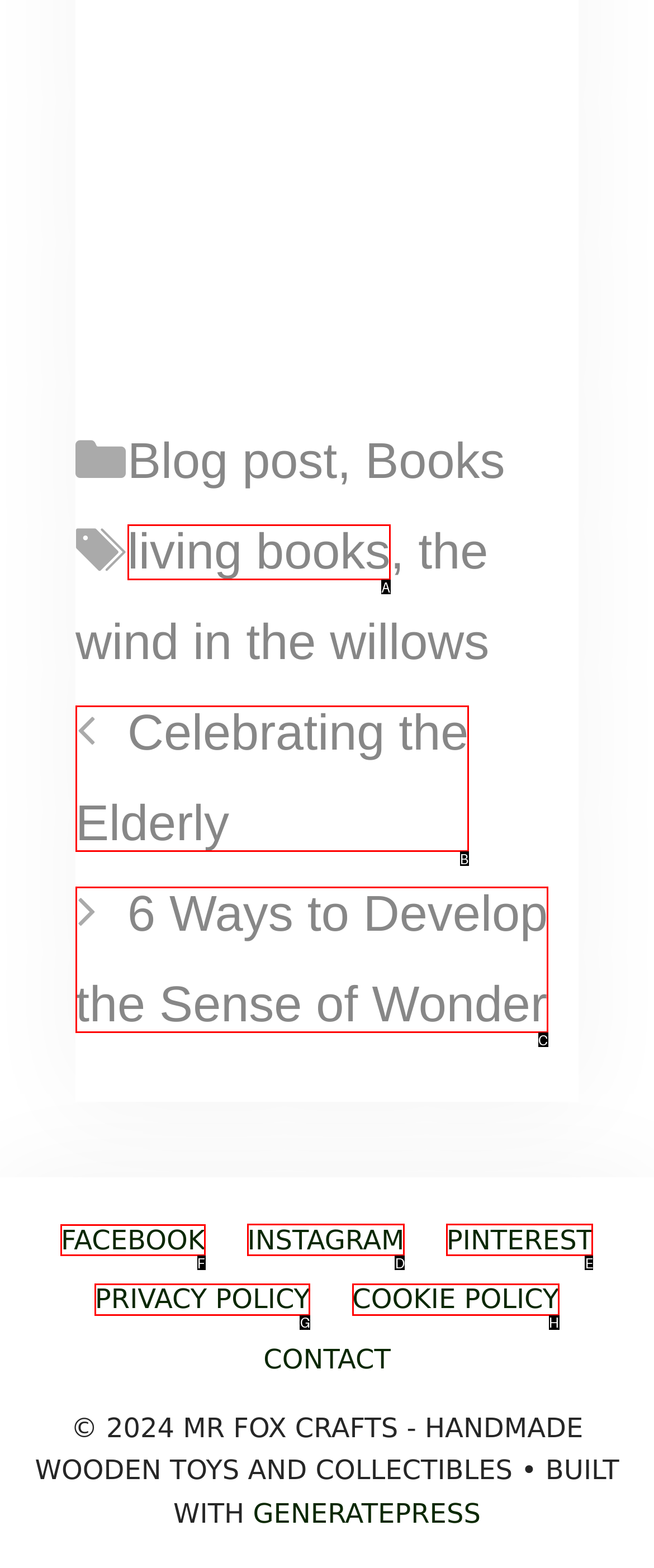From the given choices, which option should you click to complete this task: Visit Facebook page? Answer with the letter of the correct option.

F